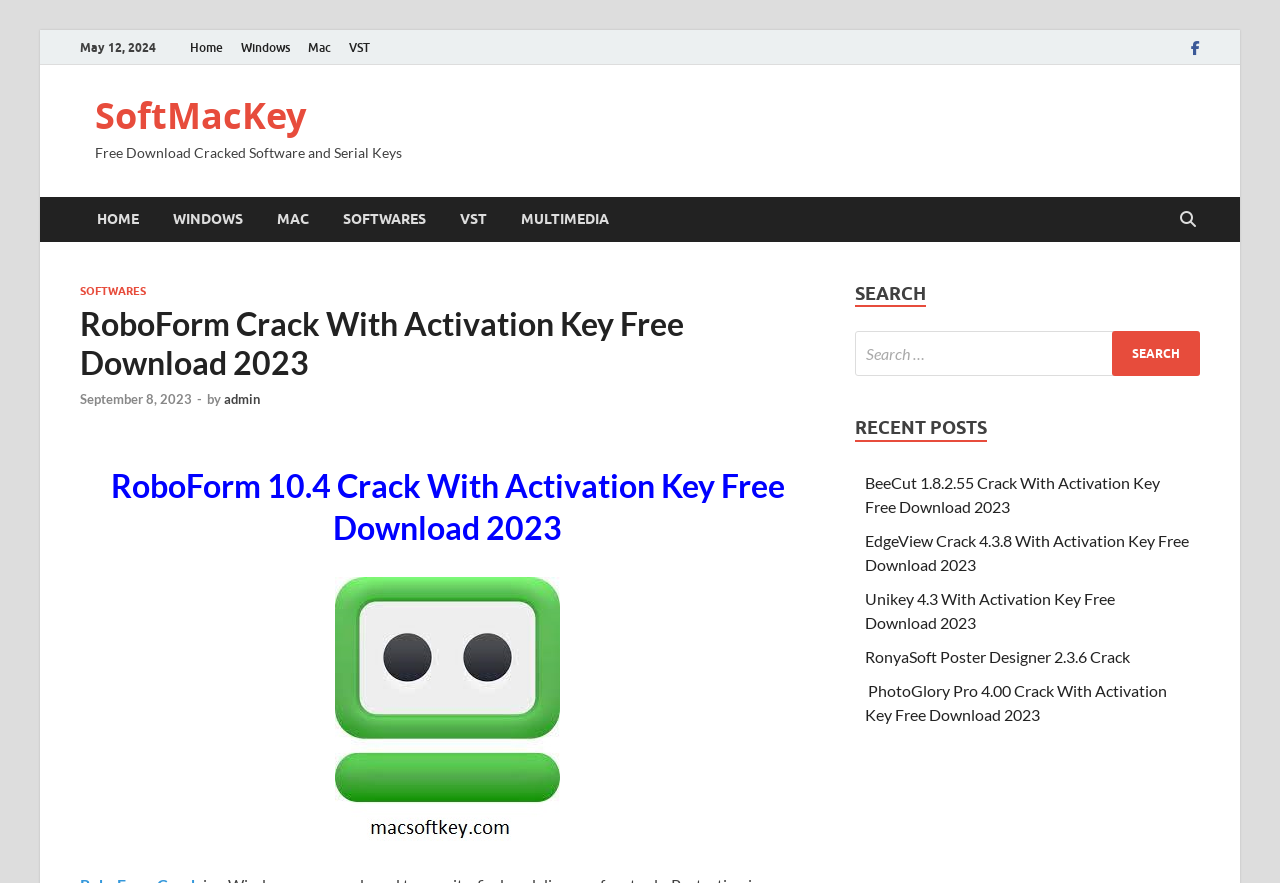Identify the bounding box coordinates of the section that should be clicked to achieve the task described: "Search for software".

[0.668, 0.375, 0.938, 0.426]